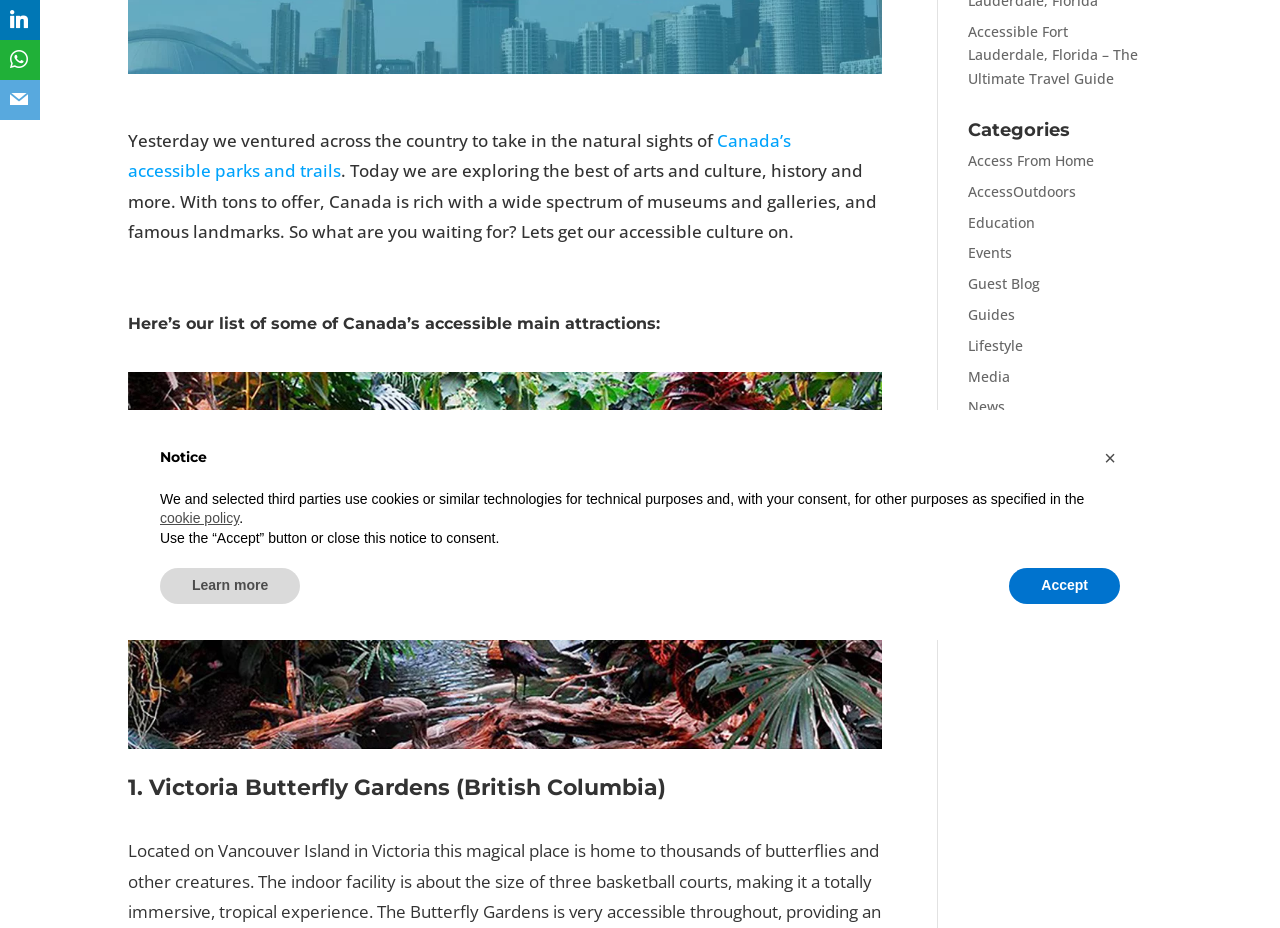Predict the bounding box for the UI component with the following description: "Canada’s accessible".

[0.1, 0.139, 0.618, 0.196]